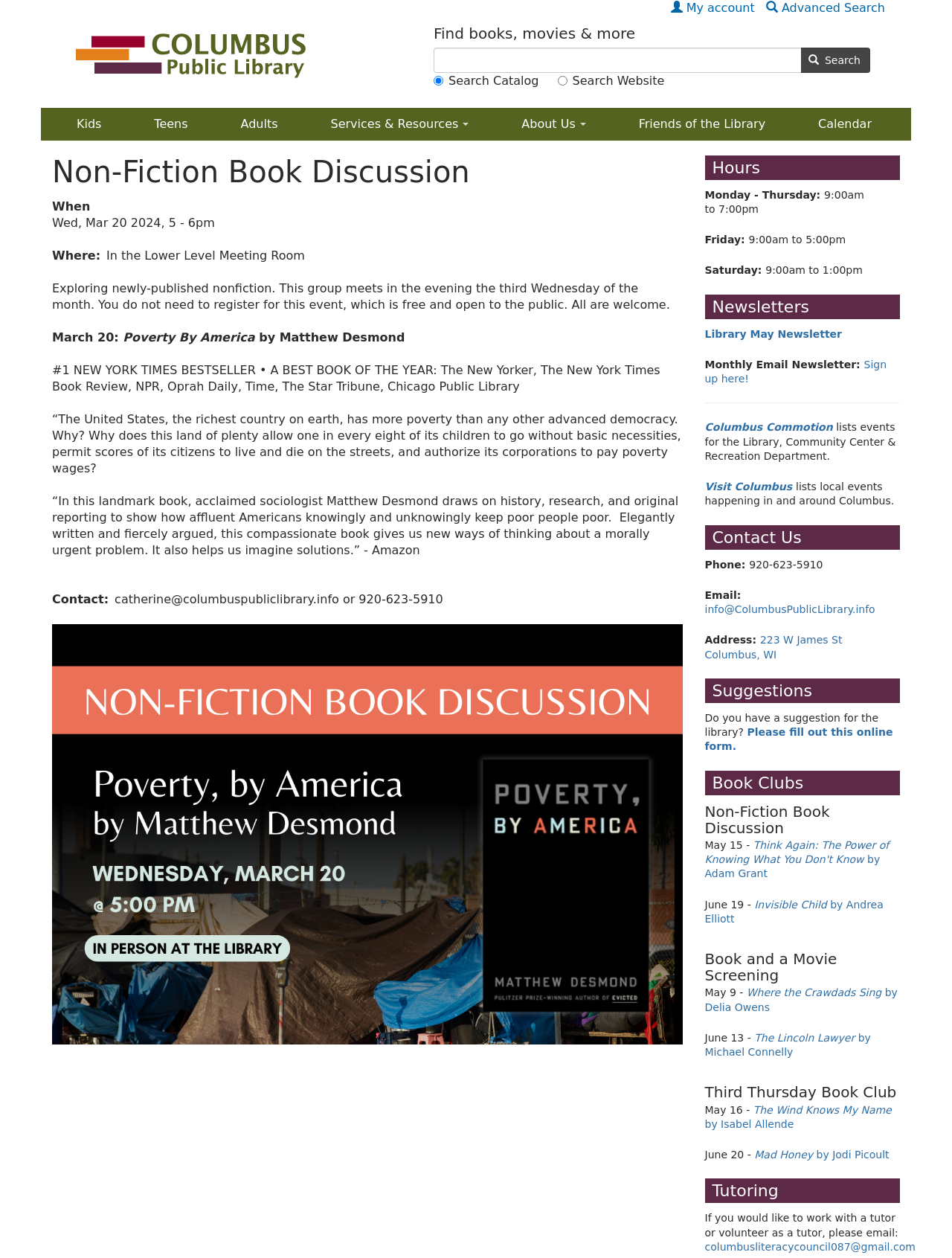Locate the bounding box of the UI element based on this description: "Adults". Provide four float numbers between 0 and 1 as [left, top, right, bottom].

[0.227, 0.086, 0.318, 0.111]